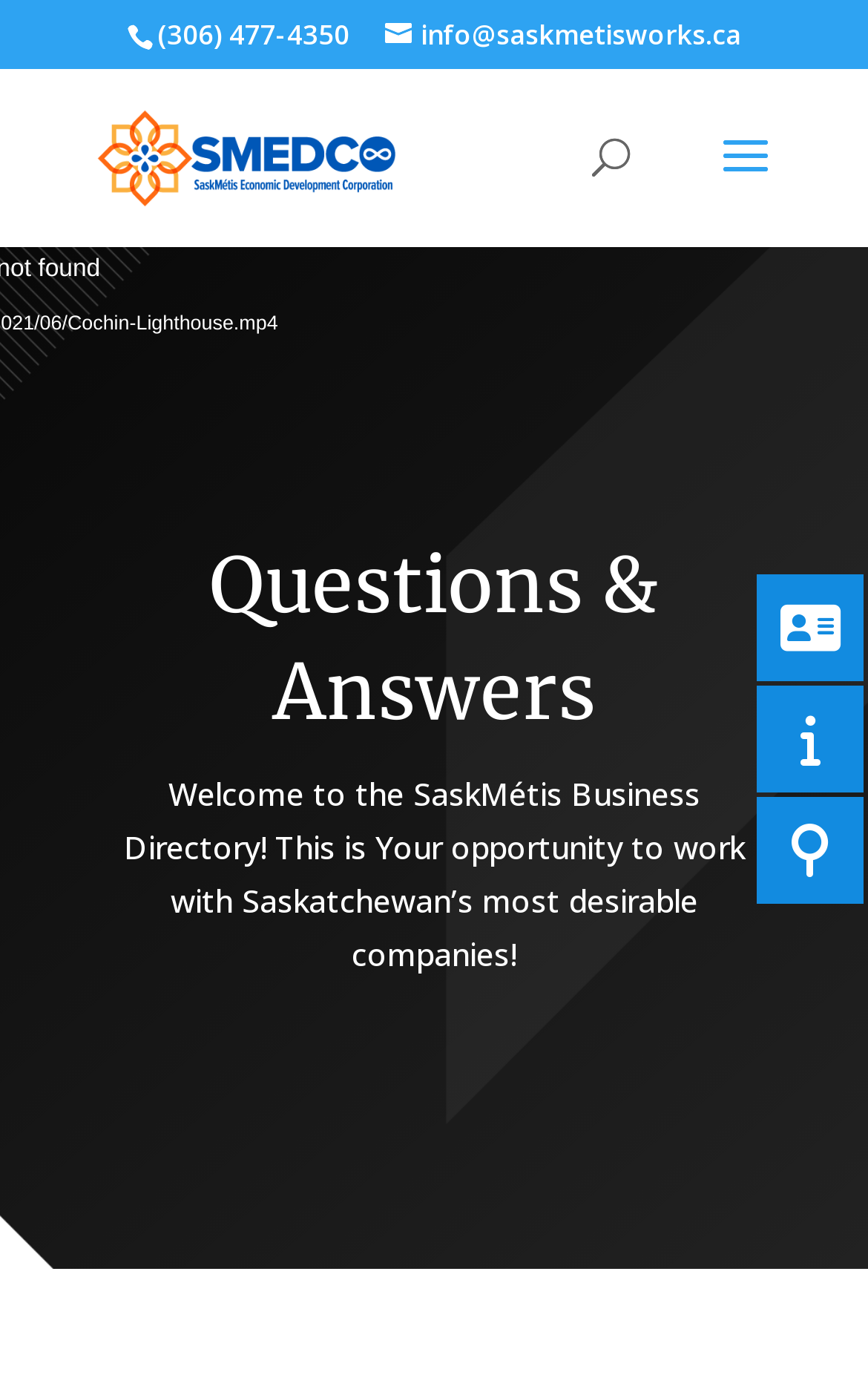Given the description: "alt="SaskMétis Business Directory"", determine the bounding box coordinates of the UI element. The coordinates should be formatted as four float numbers between 0 and 1, [left, top, right, bottom].

[0.11, 0.095, 0.456, 0.126]